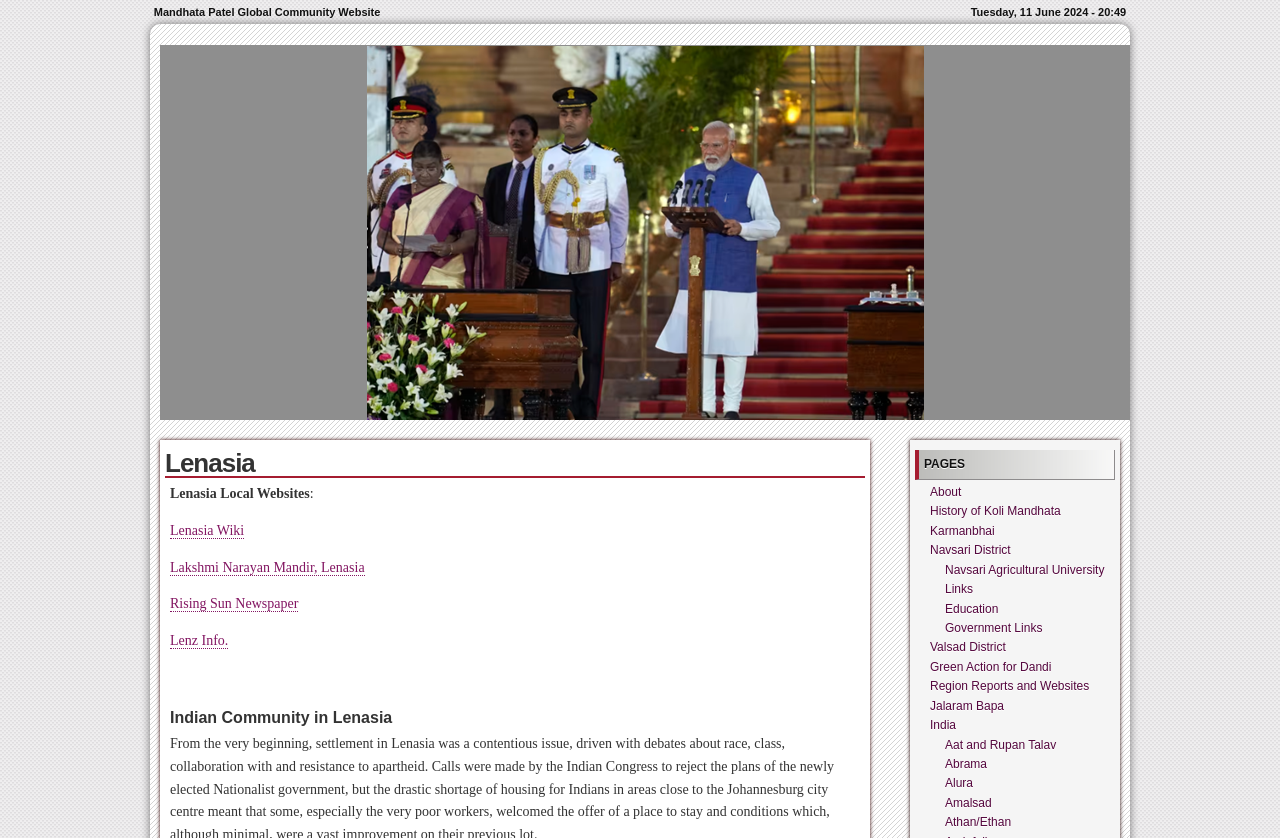What is the name of the local website?
Your answer should be a single word or phrase derived from the screenshot.

Lenasia Wiki